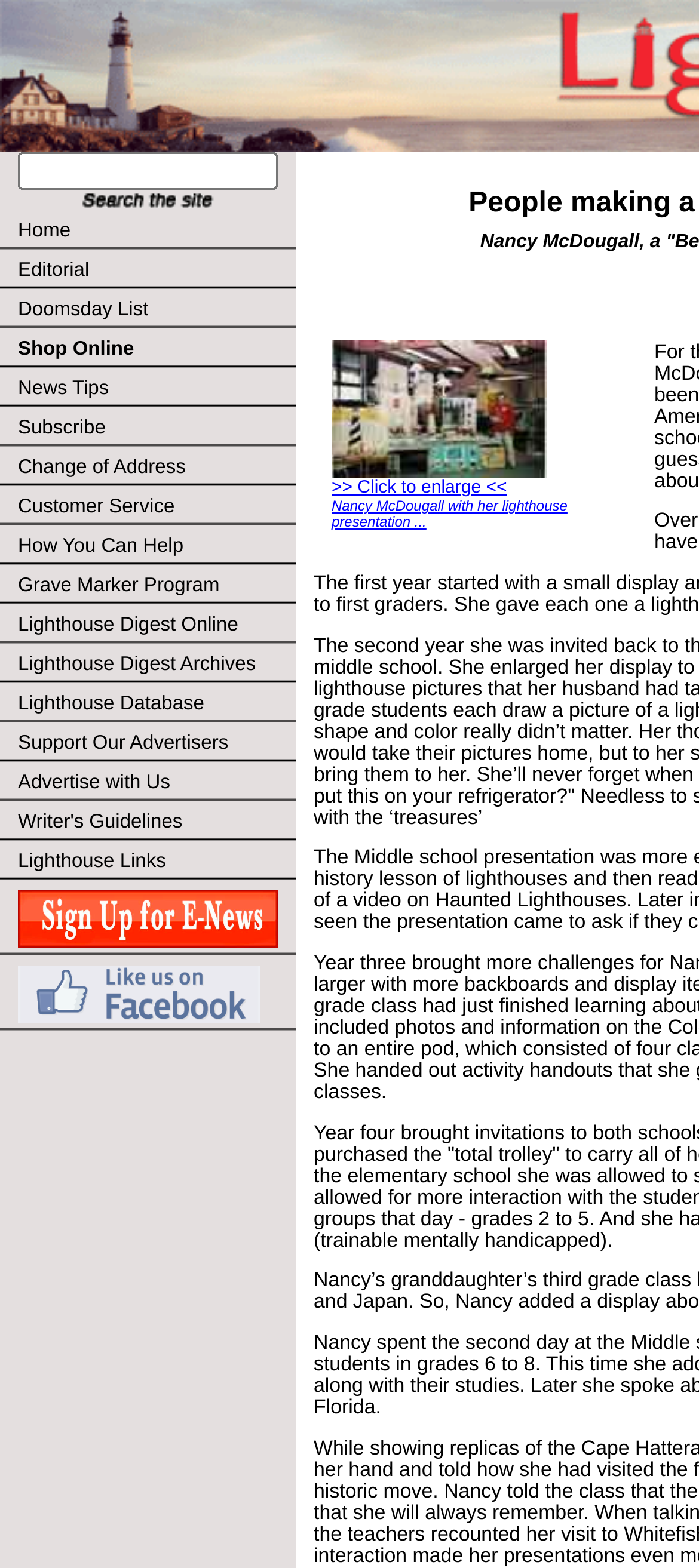Carefully observe the image and respond to the question with a detailed answer:
How many links are available in the main menu?

The main menu is located in the middle of the webpage, and it contains a list of links. By counting the number of links, I found that there are 18 links in total, including 'Home', 'Editorial', 'Doomsday List', and so on.